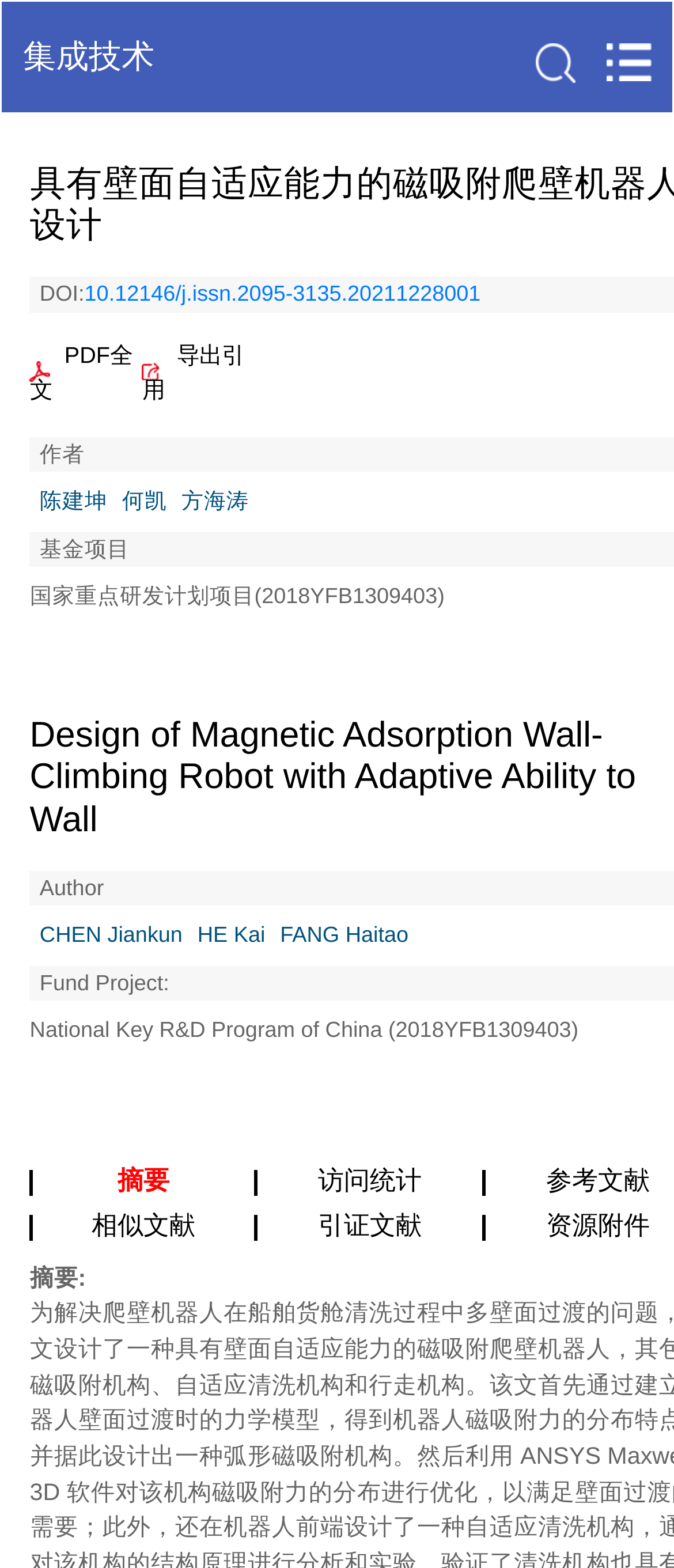Find the bounding box coordinates of the clickable area that will achieve the following instruction: "View PDF full text".

[0.044, 0.216, 0.211, 0.26]